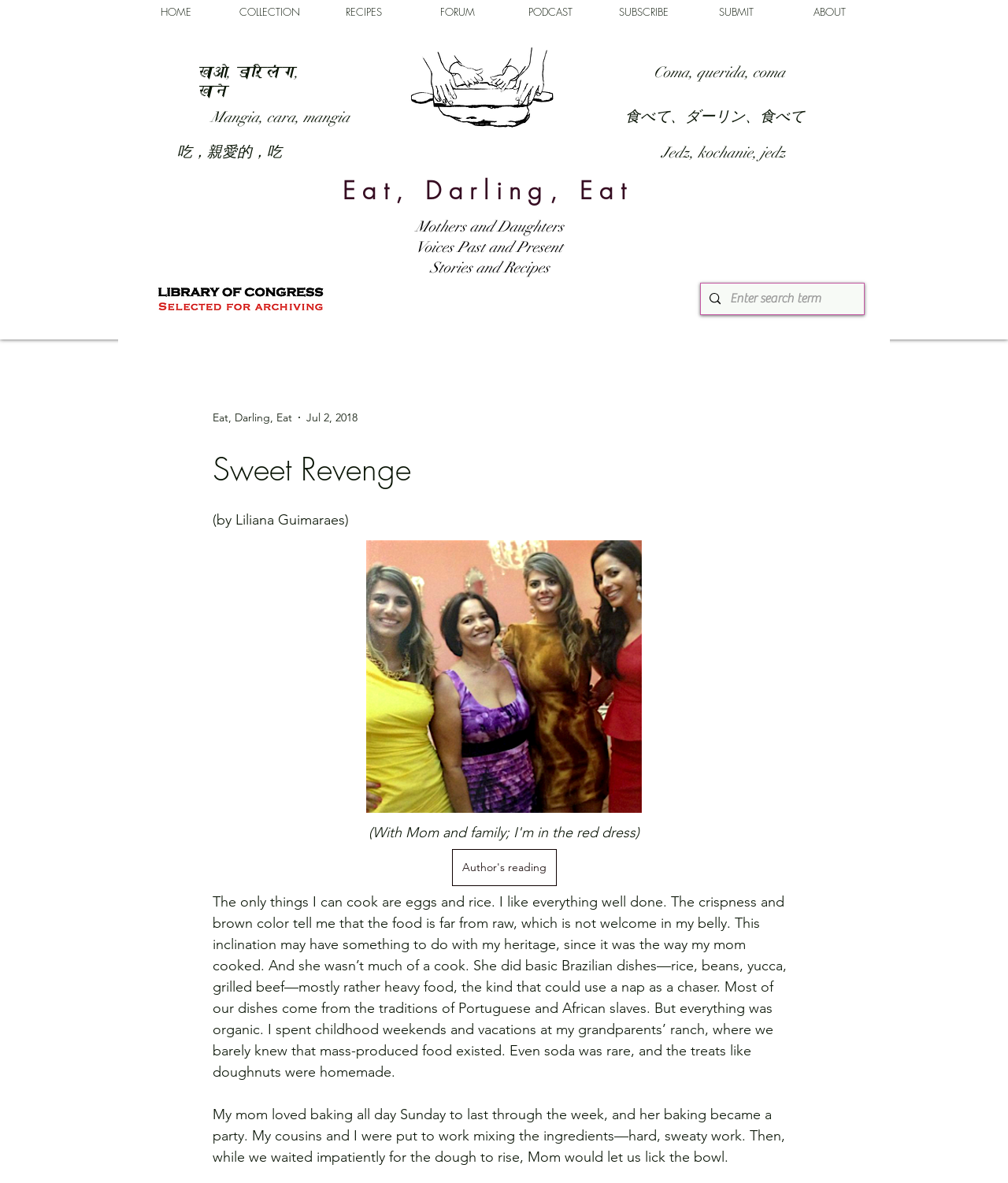What is the purpose of the search box? Using the information from the screenshot, answer with a single word or phrase.

Enter search term